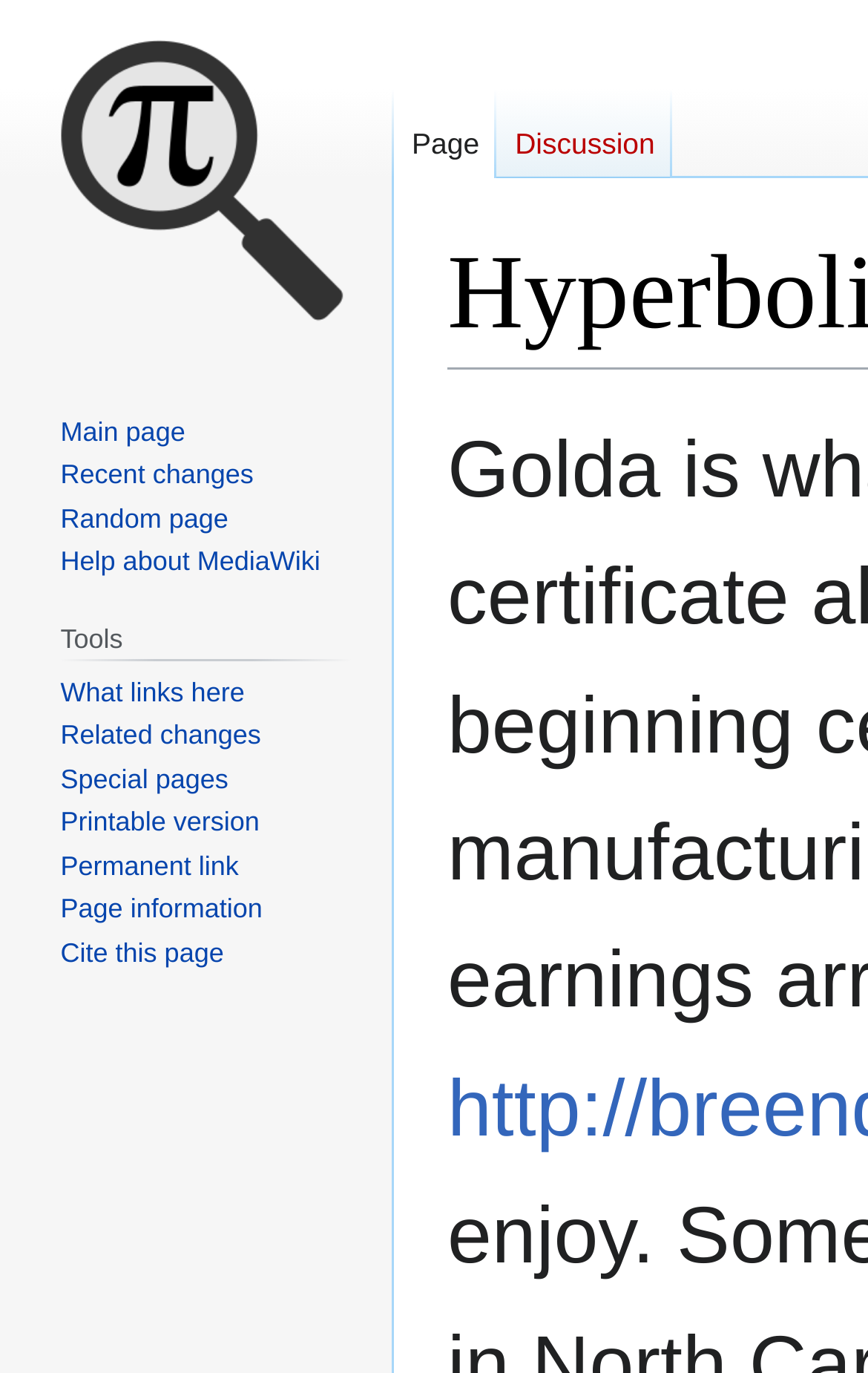Please locate the bounding box coordinates of the element that should be clicked to achieve the given instruction: "View recent changes".

[0.07, 0.335, 0.292, 0.357]